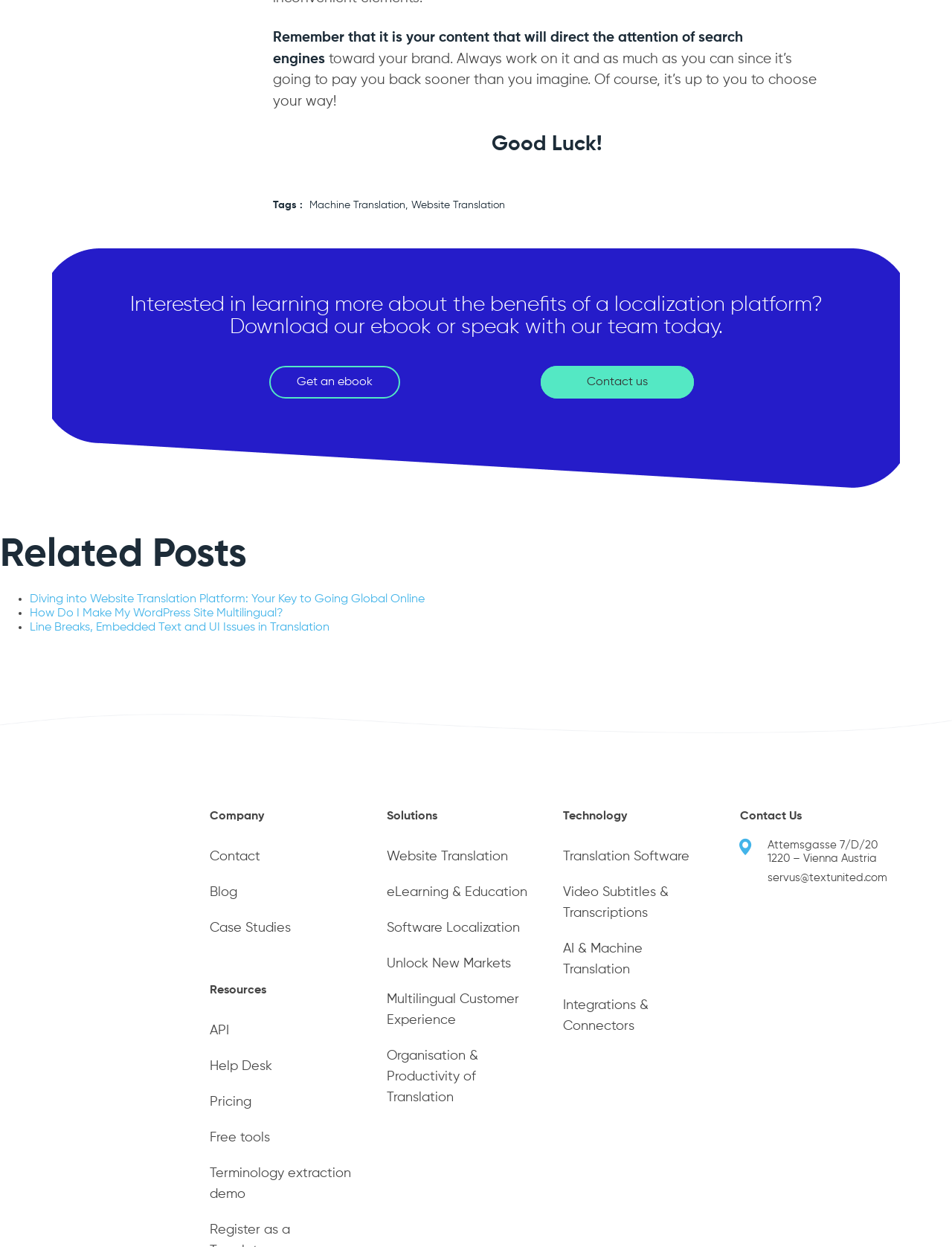Please find the bounding box coordinates of the element that needs to be clicked to perform the following instruction: "Read 'Diving into Website Translation Platform: Your Key to Going Global Online'". The bounding box coordinates should be four float numbers between 0 and 1, represented as [left, top, right, bottom].

[0.031, 0.476, 0.446, 0.486]